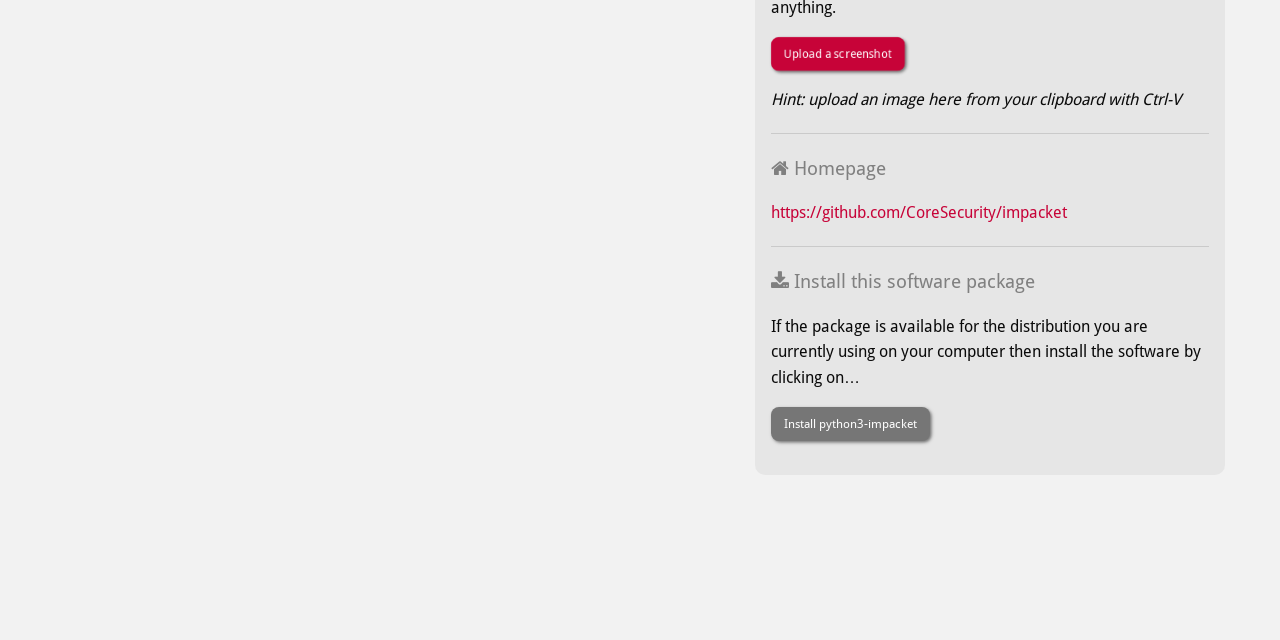Identify the bounding box coordinates for the UI element that matches this description: "https://github.com/CoreSecurity/impacket".

[0.602, 0.318, 0.834, 0.348]